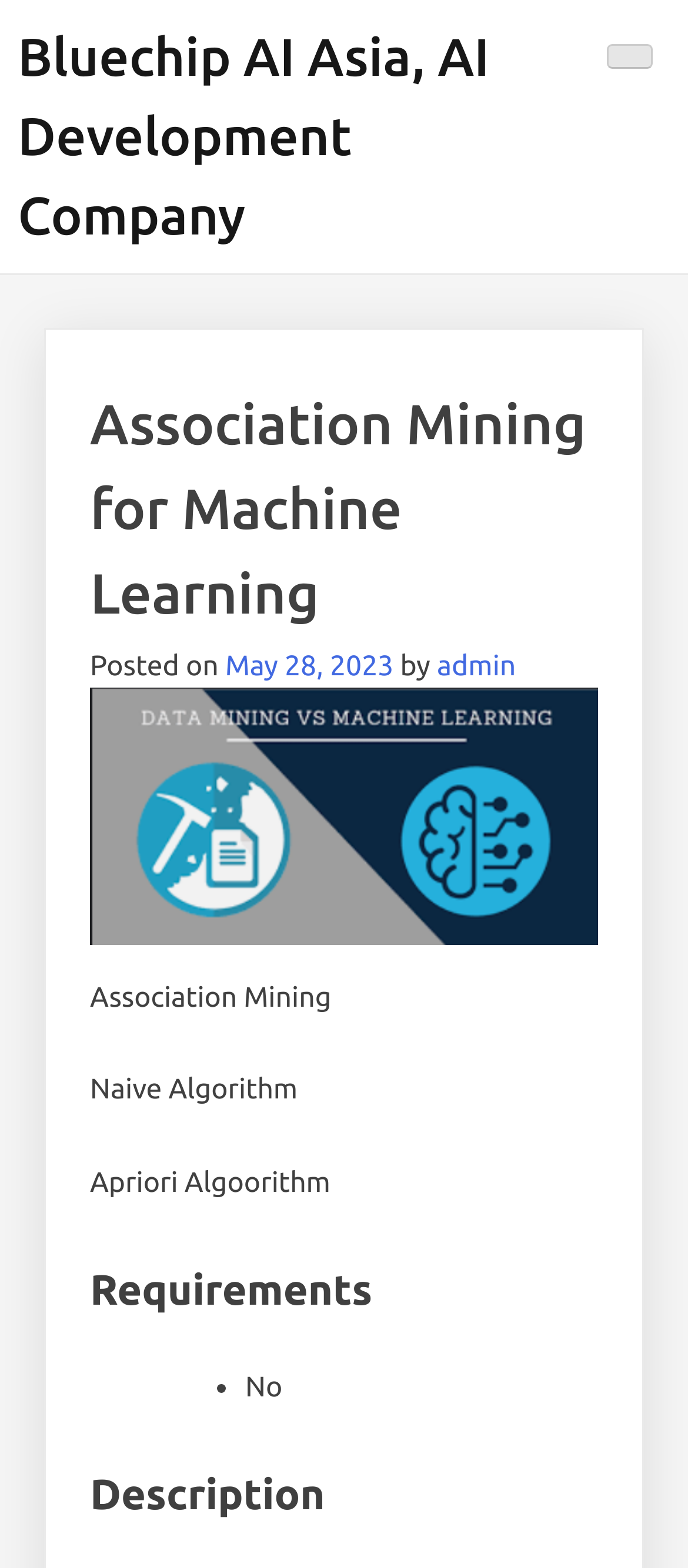How many list markers are there under the 'Requirements' heading?
Use the information from the image to give a detailed answer to the question.

I found the 'Requirements' heading and looked for list markers underneath it. I found one list marker '•' which indicates that there is only one requirement listed.